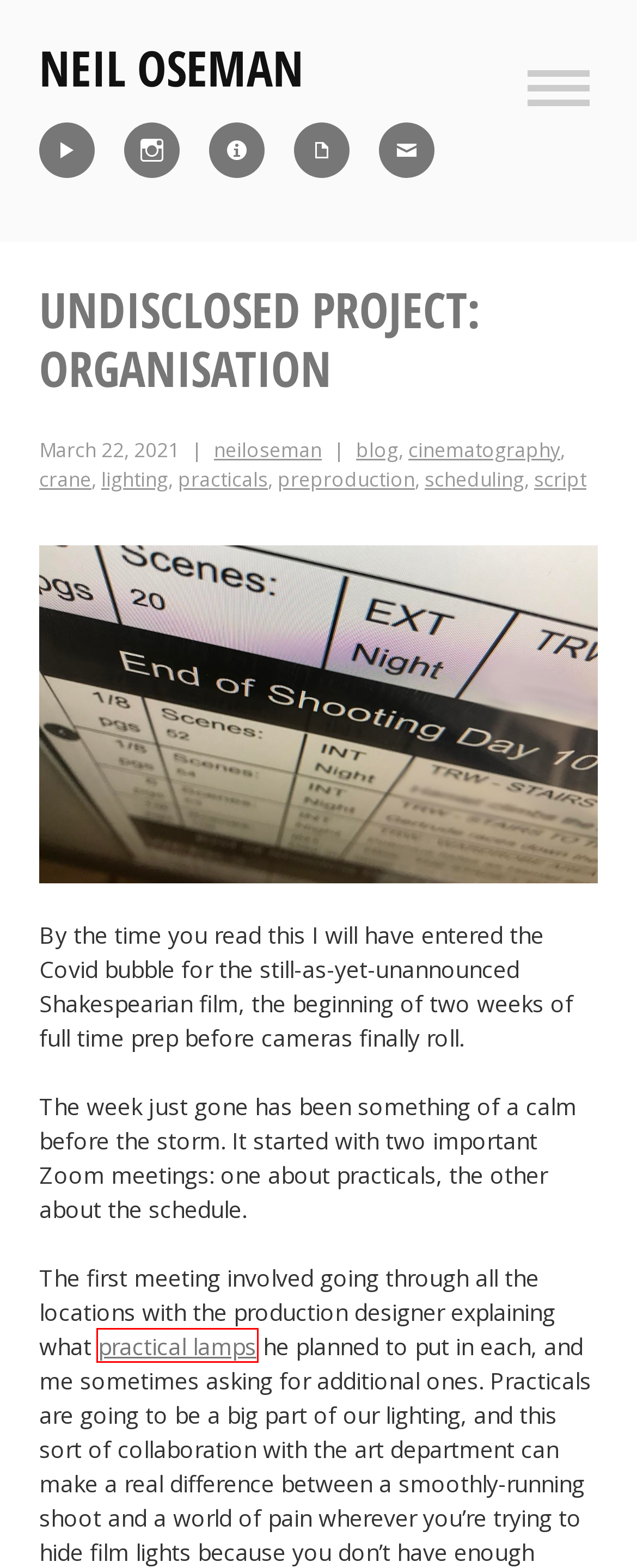Analyze the webpage screenshot with a red bounding box highlighting a UI element. Select the description that best matches the new webpage after clicking the highlighted element. Here are the options:
A. crane Archives - Neil Oseman
B. lighting Archives - Neil Oseman
C. script Archives - Neil Oseman
D. scheduling Archives - Neil Oseman
E. Neil Oseman - IMDb
F. Director of Photography - Neil Oseman
G. preproduction Archives - Neil Oseman
H. 5 Tips for Working with Practicals - Neil Oseman

H